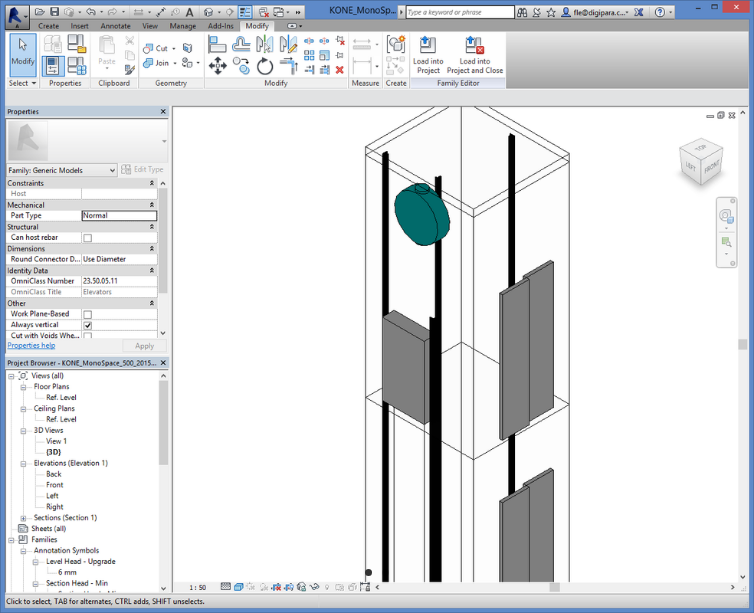Describe all the elements and aspects of the image comprehensively.

The image depicts a view from the KONE Monospace modeling software, showcasing an elevator system within a building framework. This illustration emphasizes the technical aspects of elevator design, specifically highlighting a simplified 3D representation of a single elevator unit situated in a shaft. Various structural components are laid out, including vertical support rods and the elevator car itself.

To the left, the properties panel provides detailed information about the model, including its constraints, dimensions, and identity data, indicating a focus on generic modeling parameters. The user interface at the top features essential tools for editing and modifying the model, indicating the ongoing architectural design process.

This example is part of a broader context where accurate modeling and visualization are crucial, particularly during the initial planning stages. The highlighted requirements ensure that the design adheres to necessary specifications and can be integrated effectively into larger building models, showcasing KONE's commitment to efficient and customizable elevator solutions.